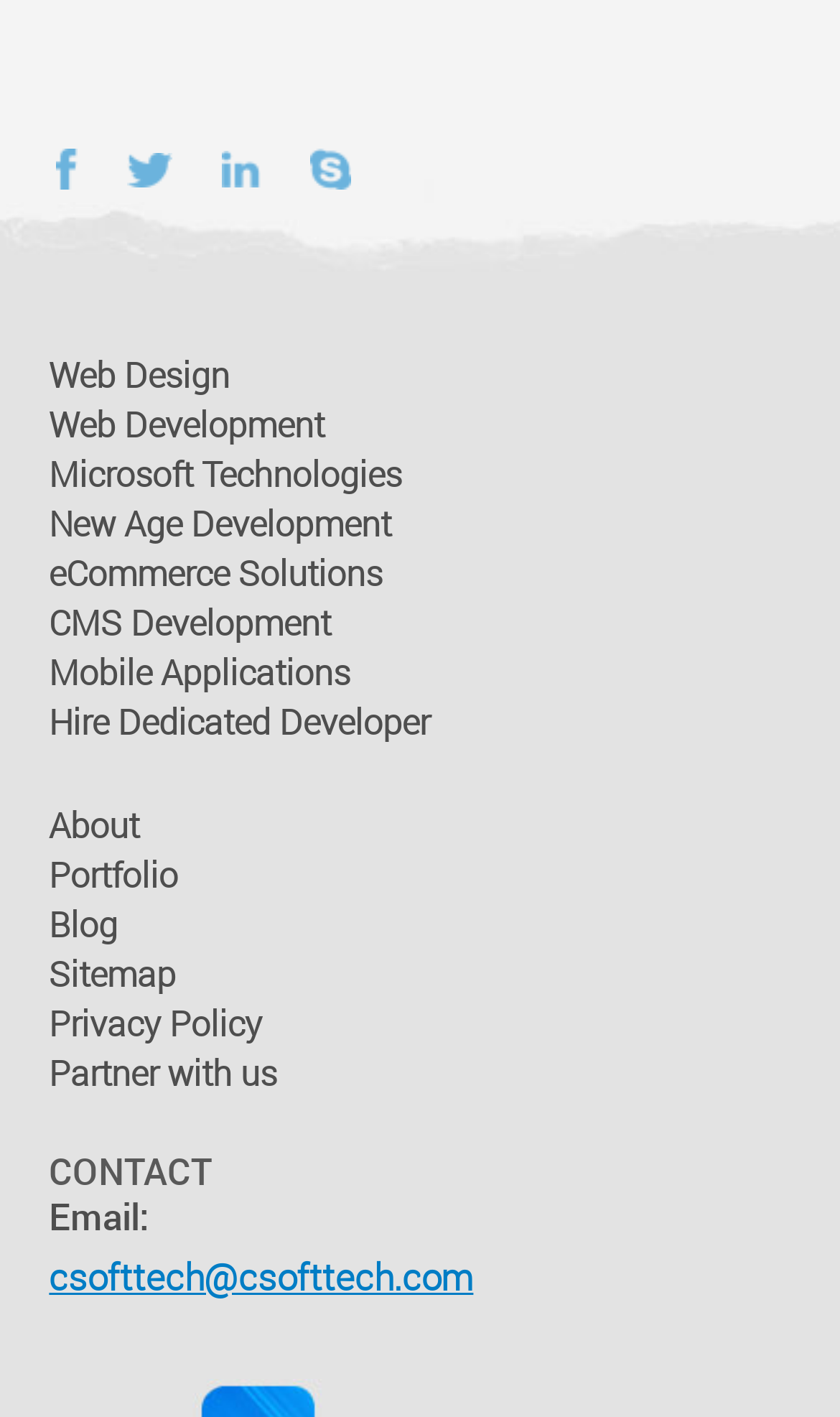Use a single word or phrase to respond to the question:
What is the last link in the main navigation menu?

Sitemap